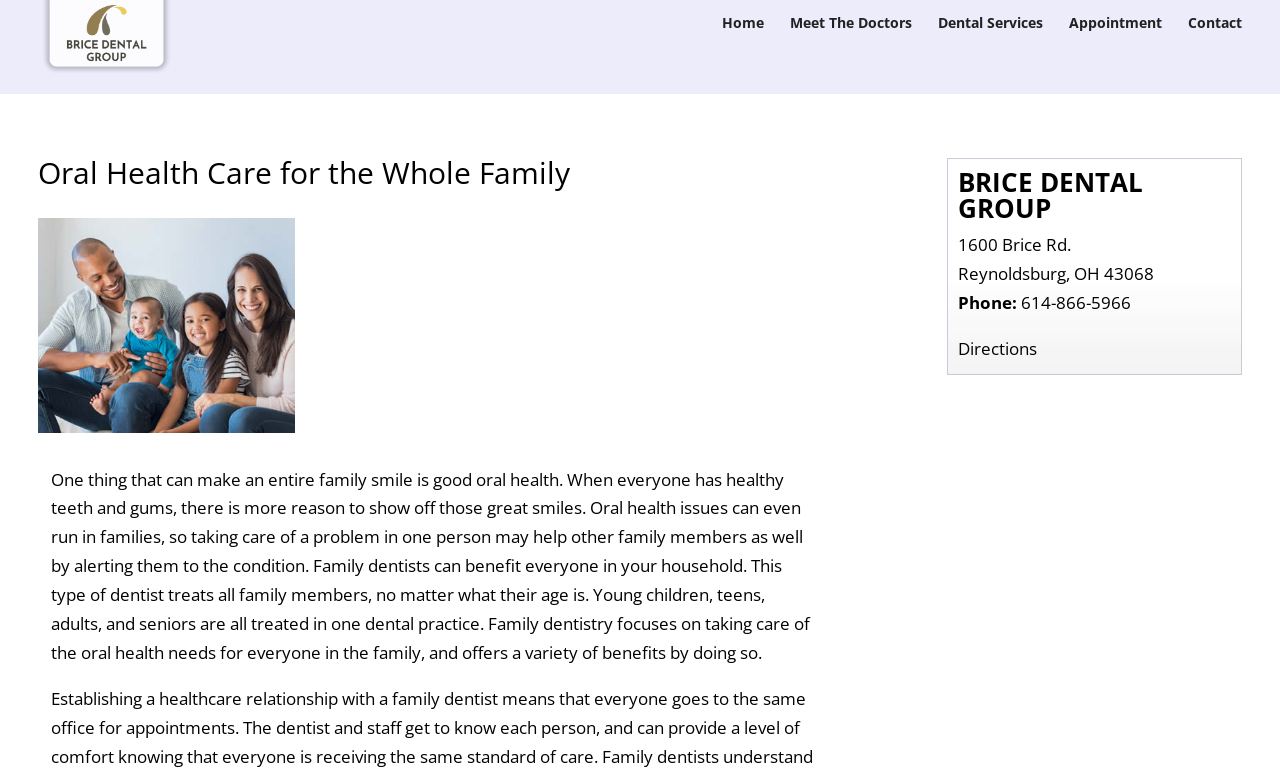Kindly determine the bounding box coordinates for the clickable area to achieve the given instruction: "Call the office at 614-866-5966".

[0.797, 0.376, 0.883, 0.405]